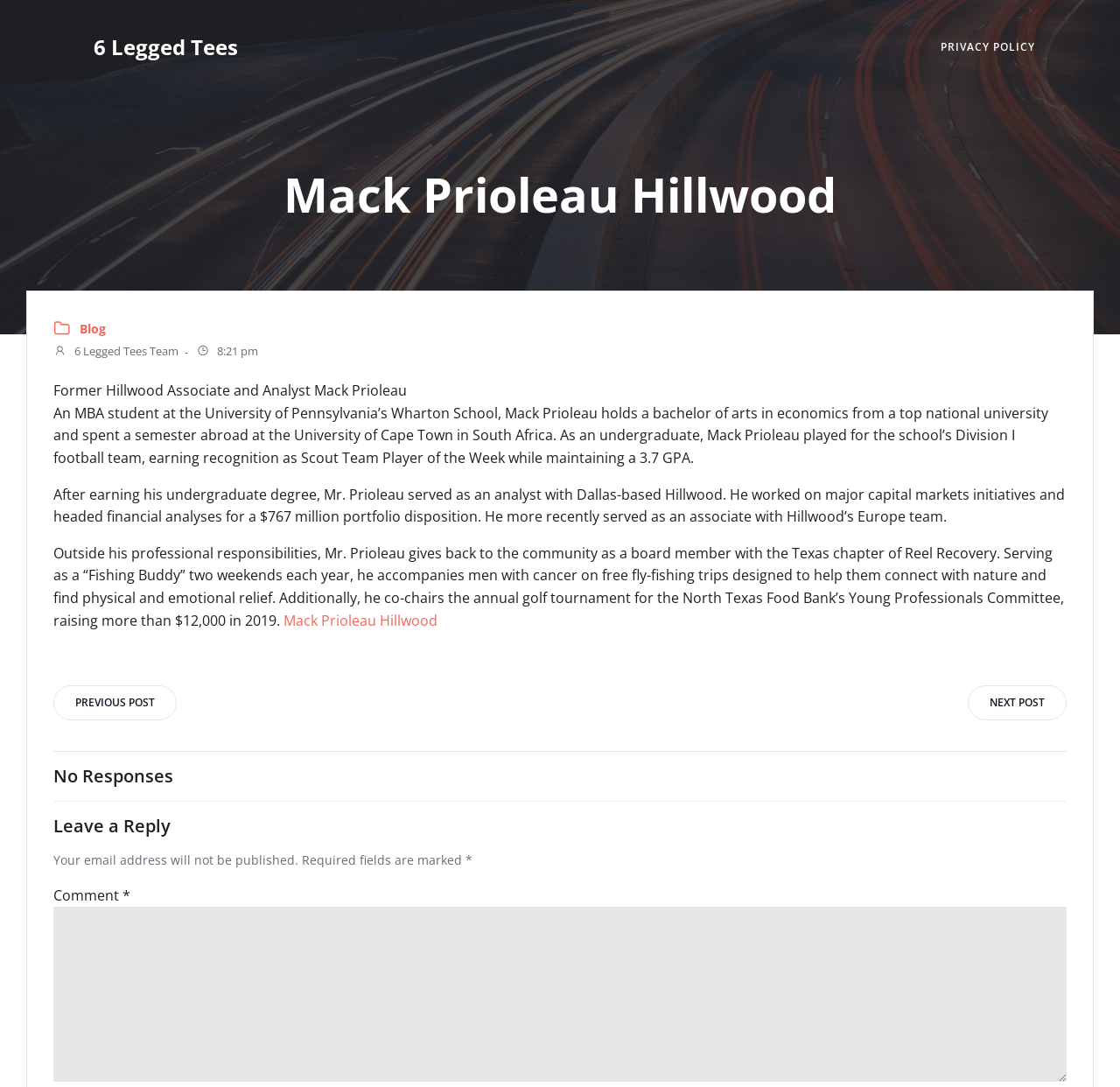Please locate the bounding box coordinates of the region I need to click to follow this instruction: "View Mack Prioleau Hillwood's profile".

[0.253, 0.562, 0.391, 0.579]